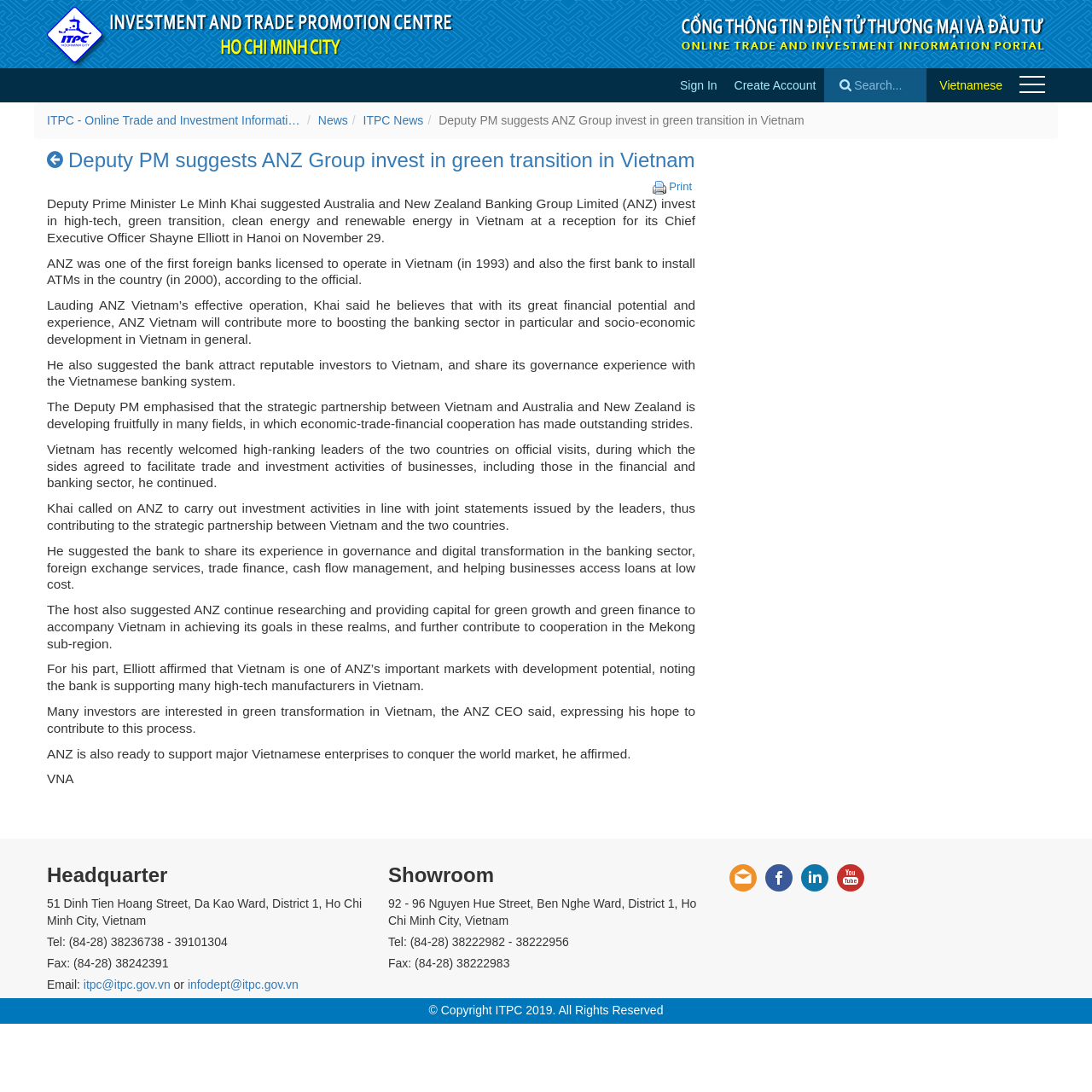Please provide the bounding box coordinates for the element that needs to be clicked to perform the following instruction: "Create Account". The coordinates should be given as four float numbers between 0 and 1, i.e., [left, top, right, bottom].

[0.665, 0.062, 0.755, 0.094]